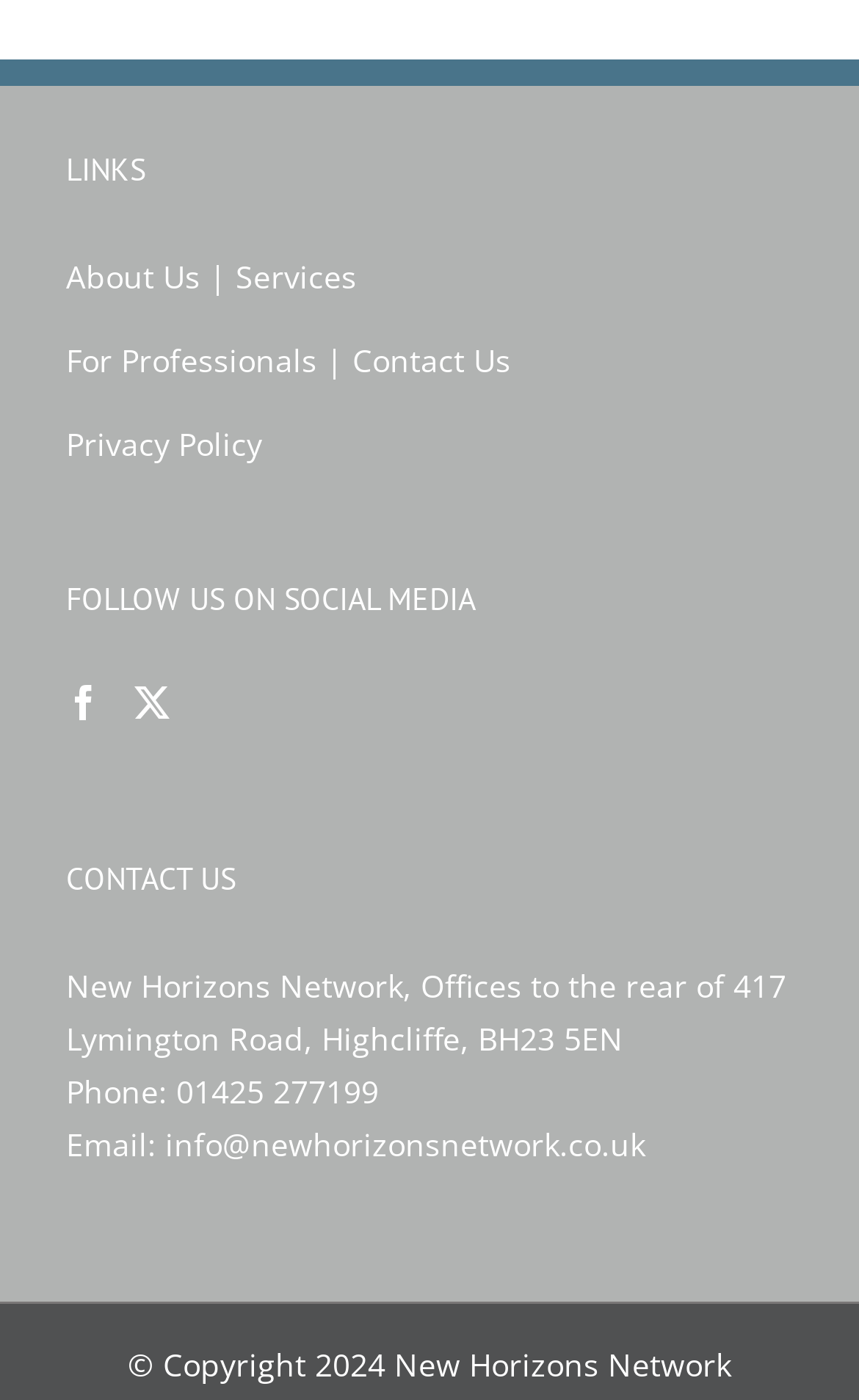Please answer the following question using a single word or phrase: How many social media platforms are listed?

2